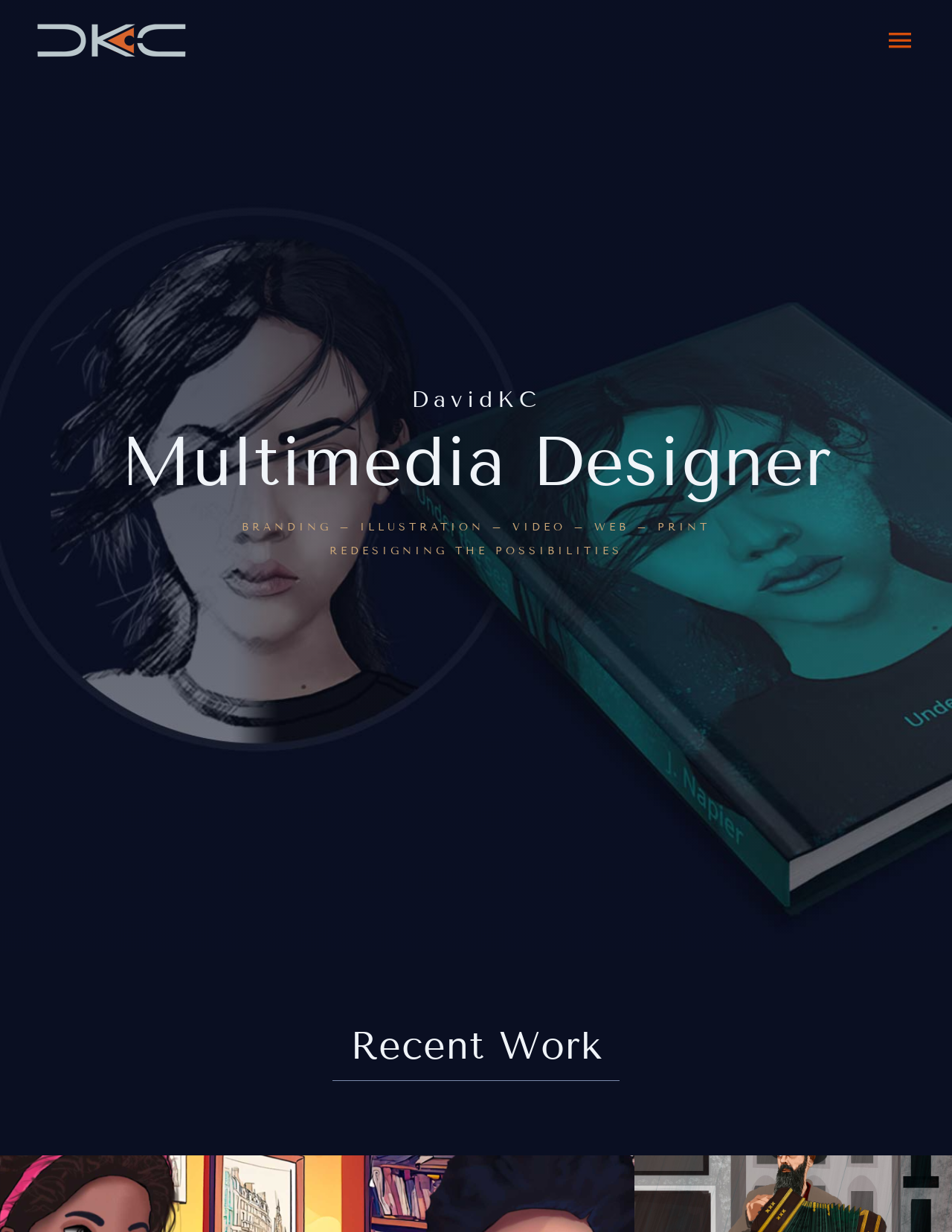Examine the image and give a thorough answer to the following question:
What is the topmost element on the webpage?

By analyzing the bounding box coordinates, I can see that the element with the smallest y1 value is the 'davidkc Logo' image, which means it is the topmost element on the webpage.